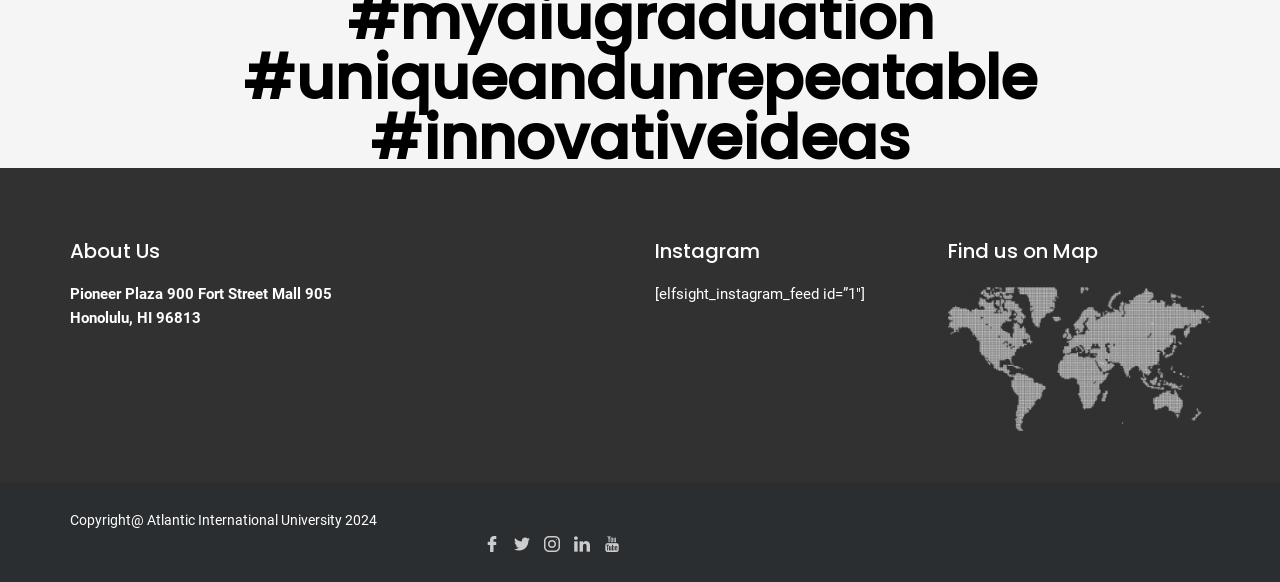How many social media icons are at the bottom?
Please give a well-detailed answer to the question.

I found the answer by counting the link elements with Unicode characters (e.g. '', '', etc.) at the bottom of the webpage. These elements are likely representing social media icons, and there are 5 of them in total.